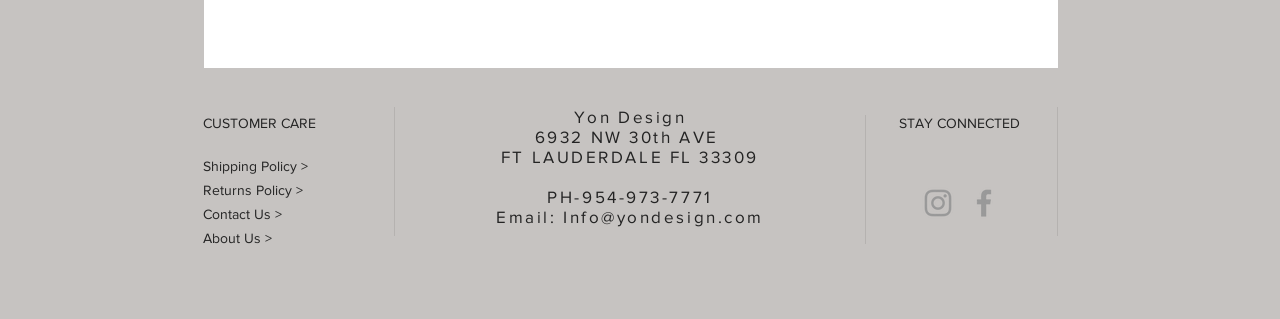Determine the bounding box coordinates of the UI element that matches the following description: "Info@yondesign.com". The coordinates should be four float numbers between 0 and 1 in the format [left, top, right, bottom].

[0.44, 0.65, 0.597, 0.709]